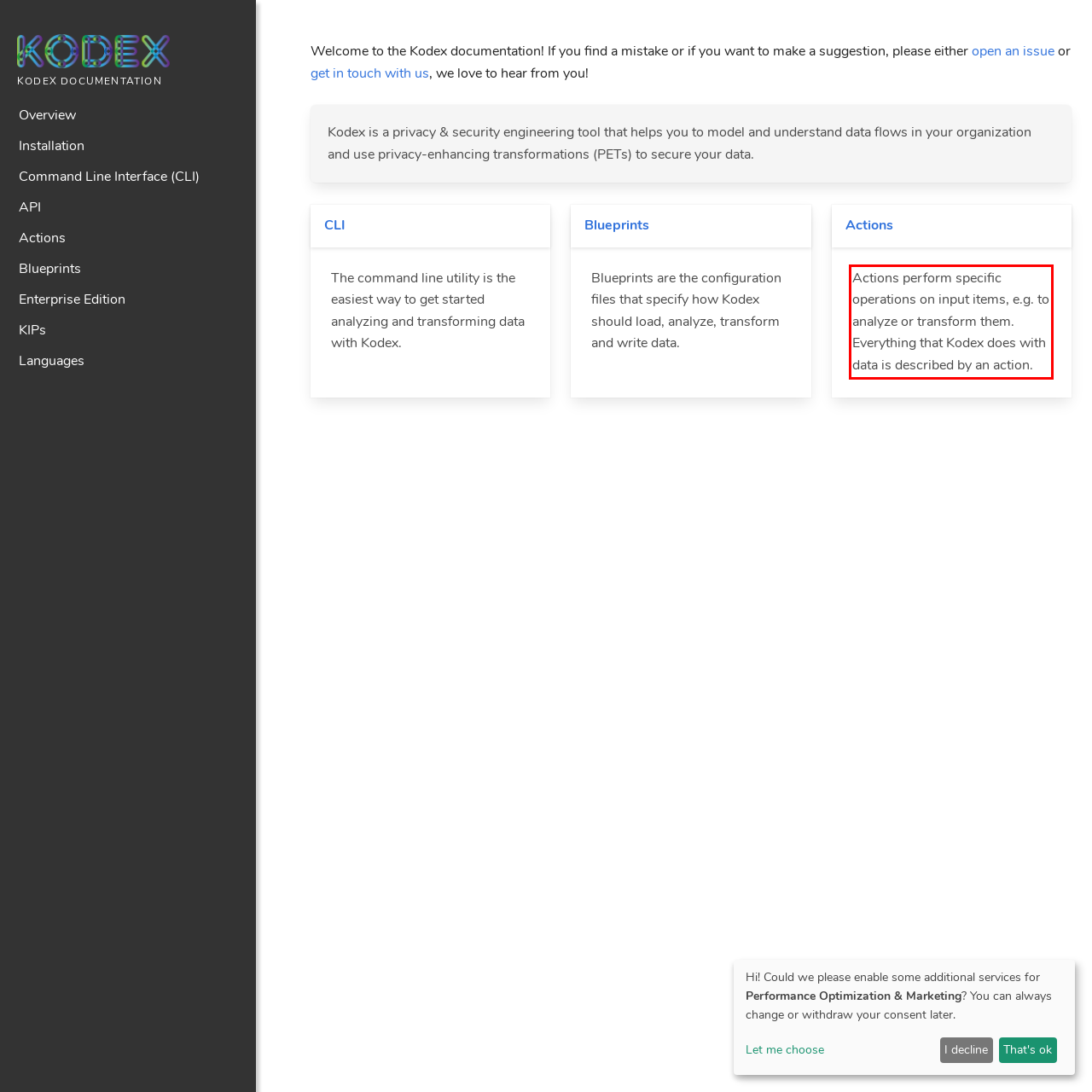By examining the provided screenshot of a webpage, recognize the text within the red bounding box and generate its text content.

Actions perform specific operations on input items, e.g. to analyze or transform them. Everything that Kodex does with data is described by an action.